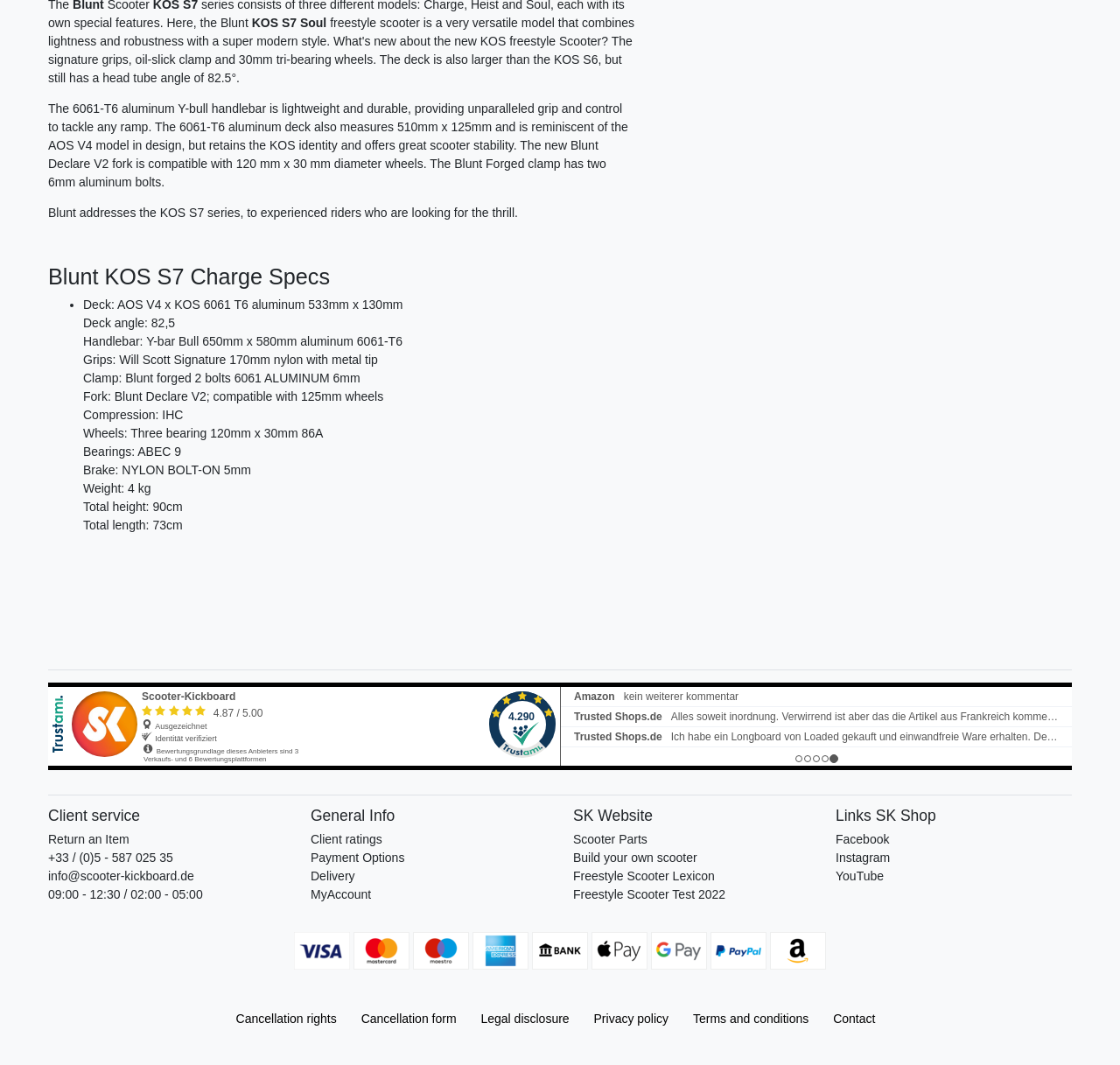What is the purpose of the Blunt KOS S7?
Answer the question with just one word or phrase using the image.

For experienced riders